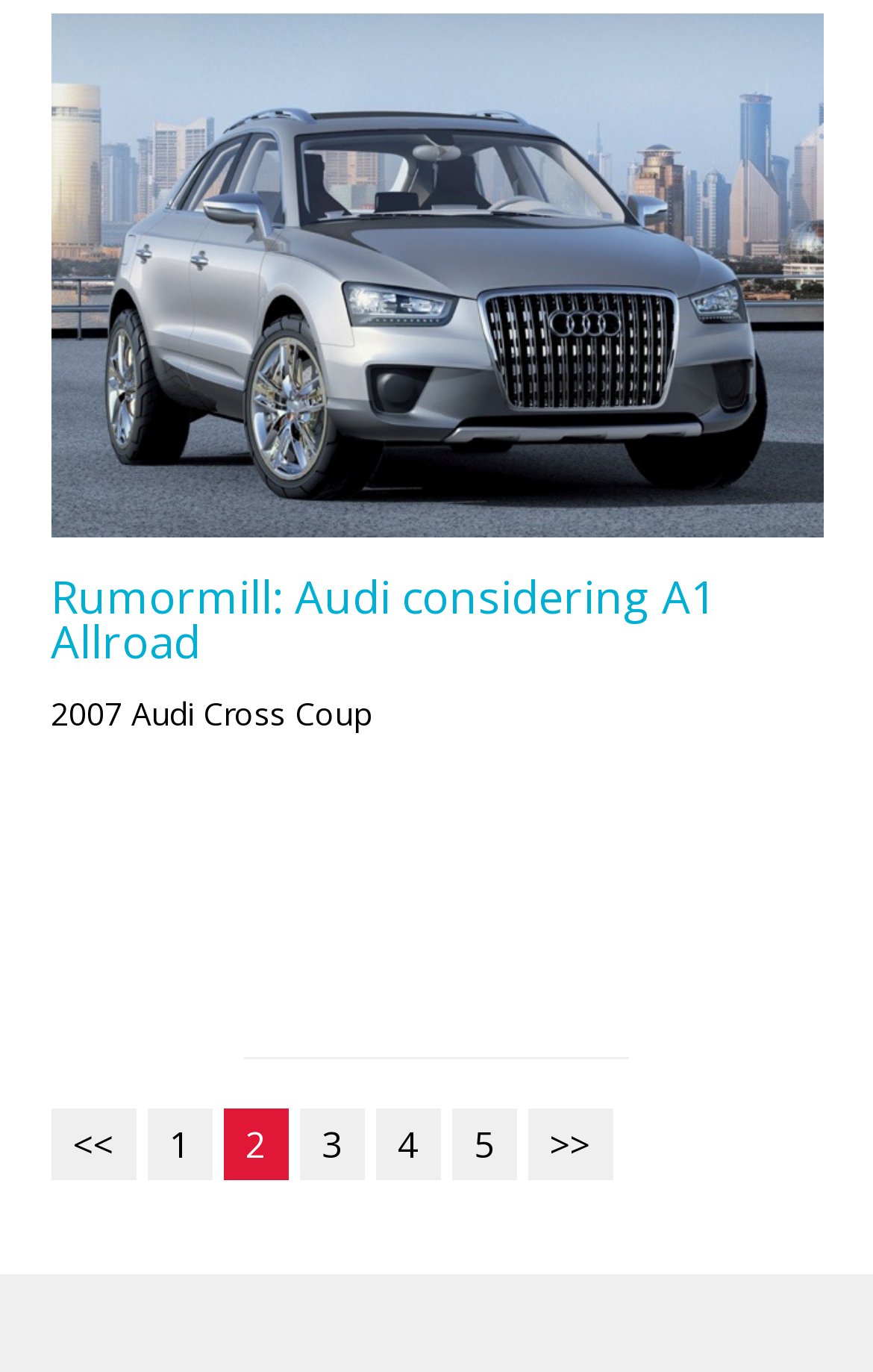Reply to the question below using a single word or brief phrase:
What is the purpose of the '<<' and '>>' links?

Navigation